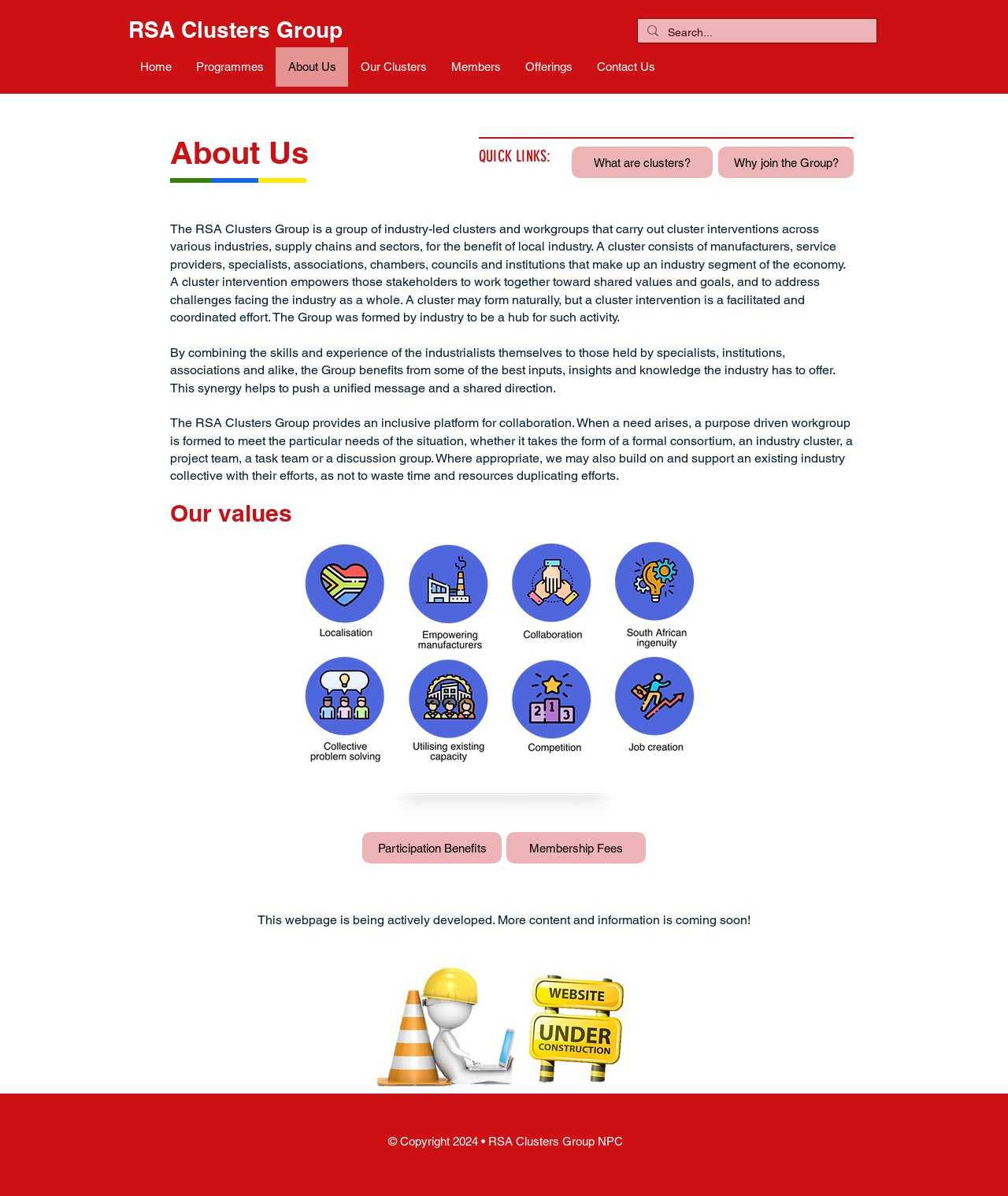Highlight the bounding box coordinates of the element you need to click to perform the following instruction: "View Participation Benefits."

[0.359, 0.696, 0.498, 0.722]